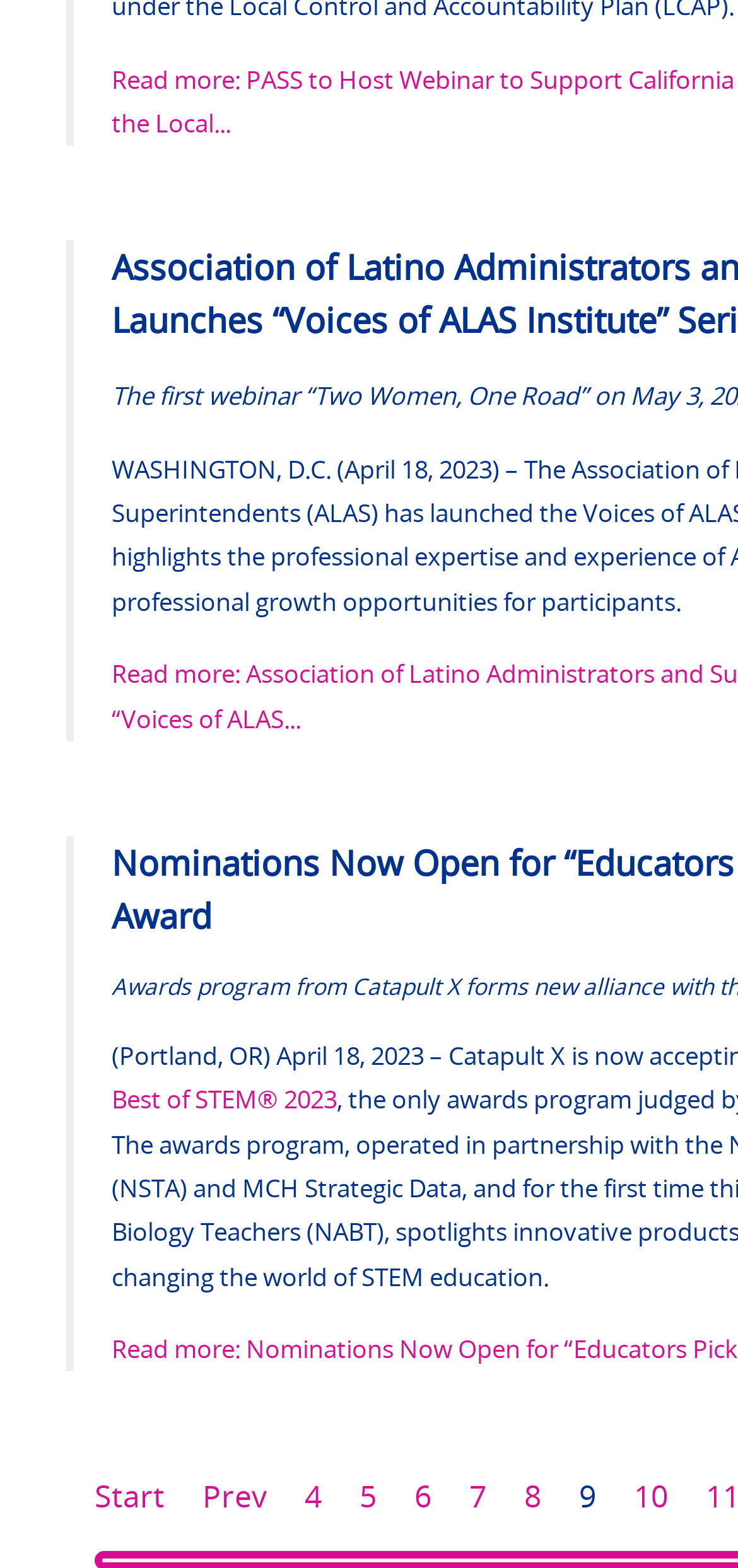Identify the bounding box coordinates of the element that should be clicked to fulfill this task: "go to page 5". The coordinates should be provided as four float numbers between 0 and 1, i.e., [left, top, right, bottom].

[0.487, 0.941, 0.51, 0.968]